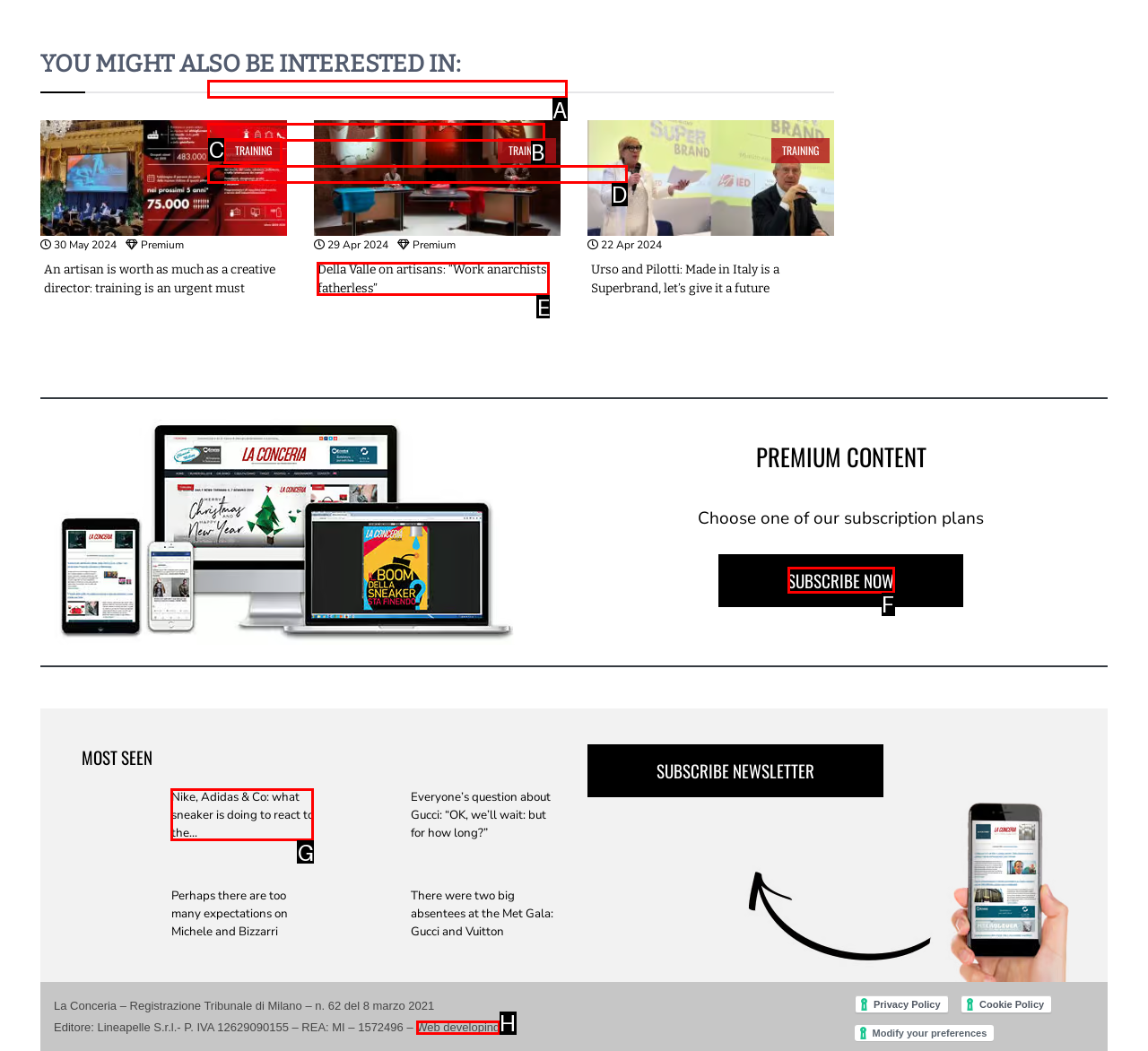Specify the letter of the UI element that should be clicked to achieve the following: Subscribe now
Provide the corresponding letter from the choices given.

F